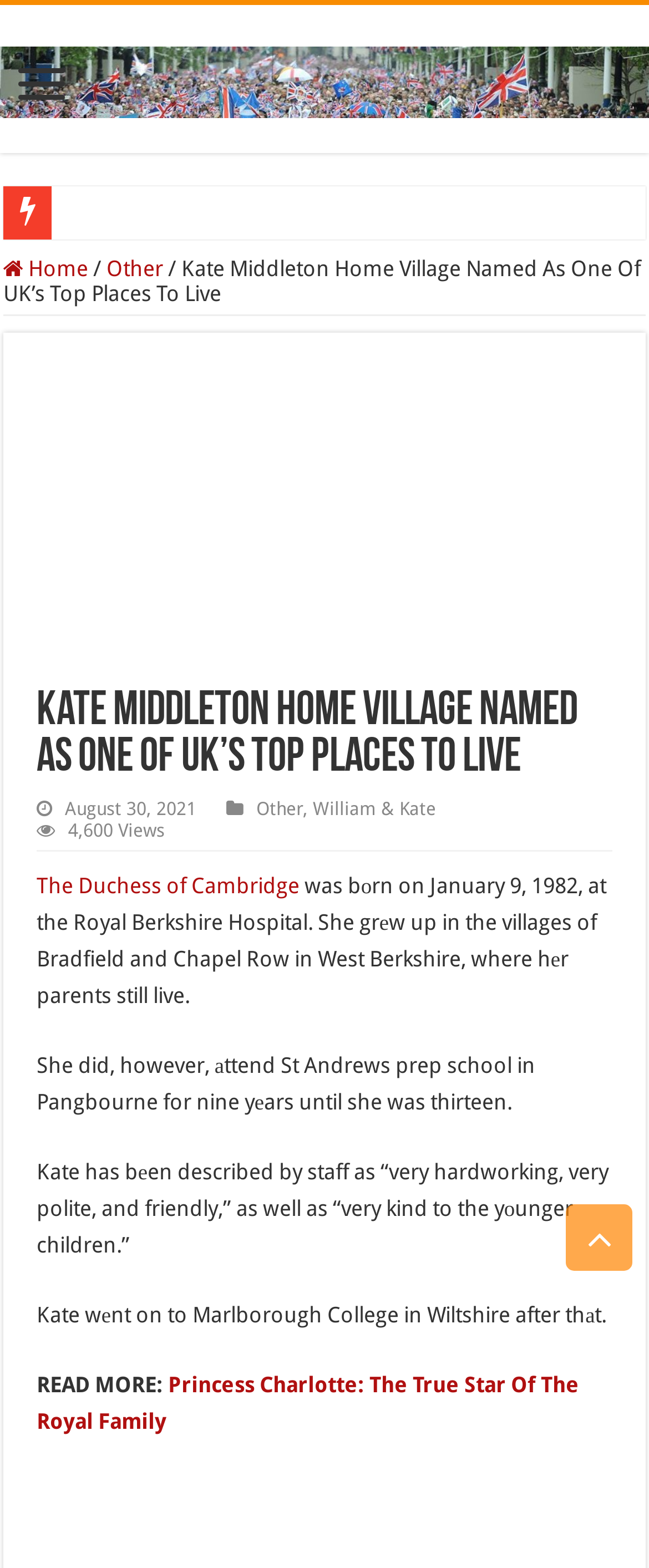Based on the image, please respond to the question with as much detail as possible:
What school did Kate Middleton attend for nine years?

According to the webpage, Kate Middleton attended St Andrews prep school in Pangbourne for nine years until she was thirteen.